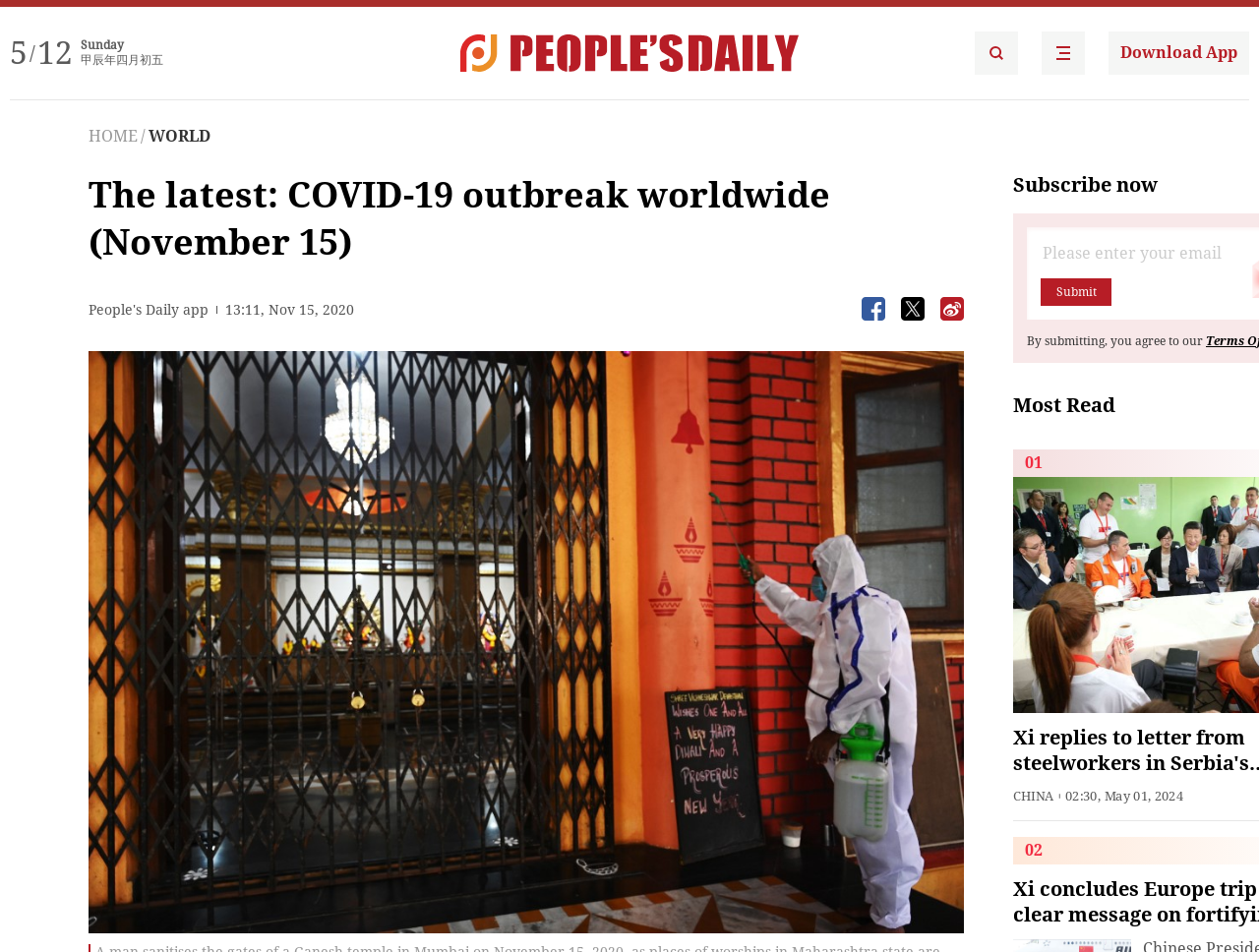Predict the bounding box of the UI element based on the description: "alt="People's Daily English language App"". The coordinates should be four float numbers between 0 and 1, formatted as [left, top, right, bottom].

[0.827, 0.033, 0.862, 0.079]